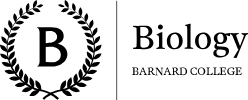Create an extensive and detailed description of the image.

The image features the emblem of the Biology Department at Barnard College. It prominently displays a stylized letter "B" surrounded by a decorative laurel wreath, symbolizing achievement and knowledge. To the right of the emblem, the words "Biology" and "BARNARD COLLEGE" are elegantly presented, reinforcing the academic focus and institutional identity. This visual representation exemplifies the college's commitment to biological sciences and serves as a distinguished marker of its educational offerings.